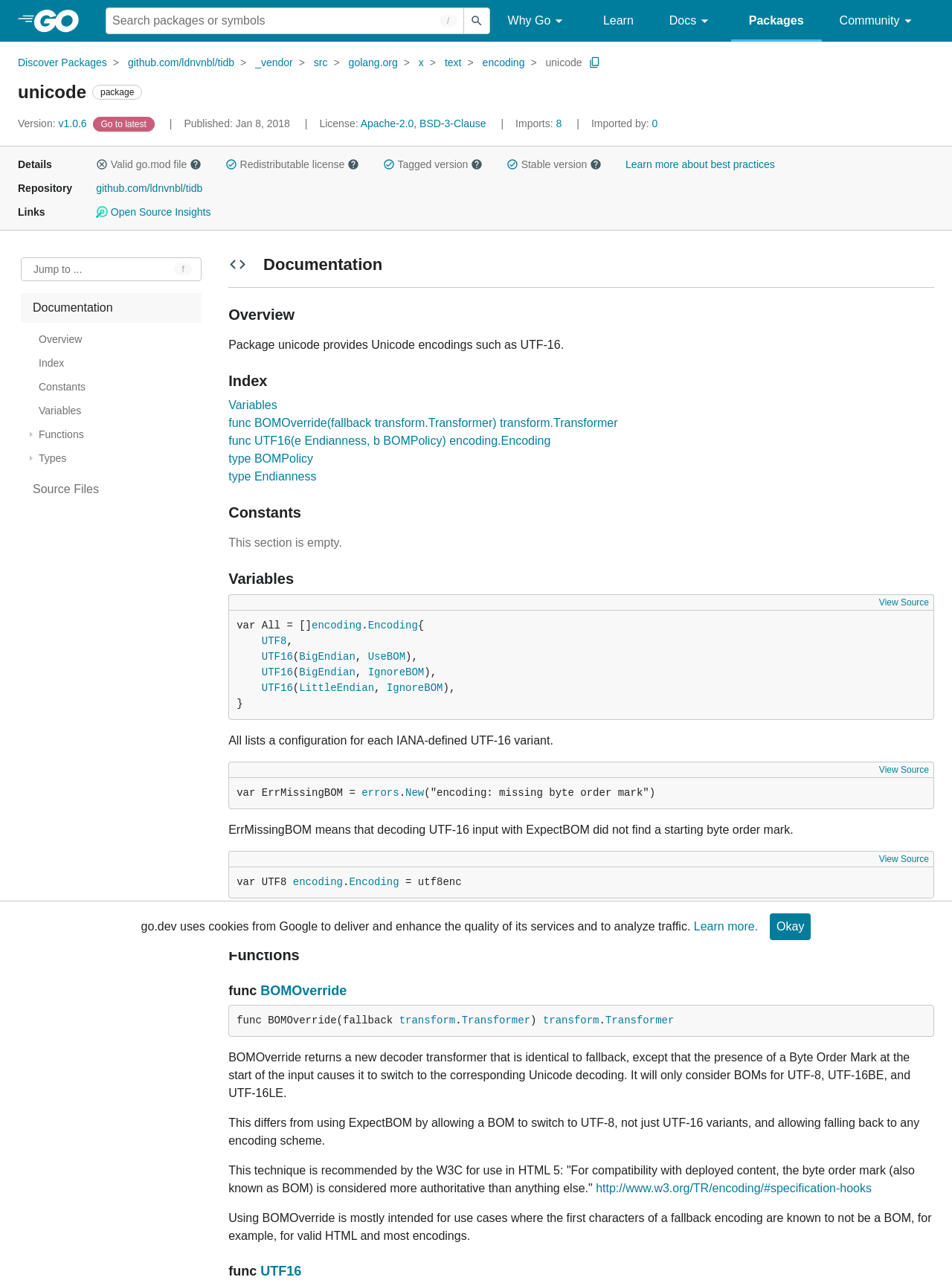Pinpoint the bounding box coordinates of the clickable element needed to complete the instruction: "Jump to Identifier". The coordinates should be provided as four float numbers between 0 and 1: [left, top, right, bottom].

[0.022, 0.201, 0.212, 0.219]